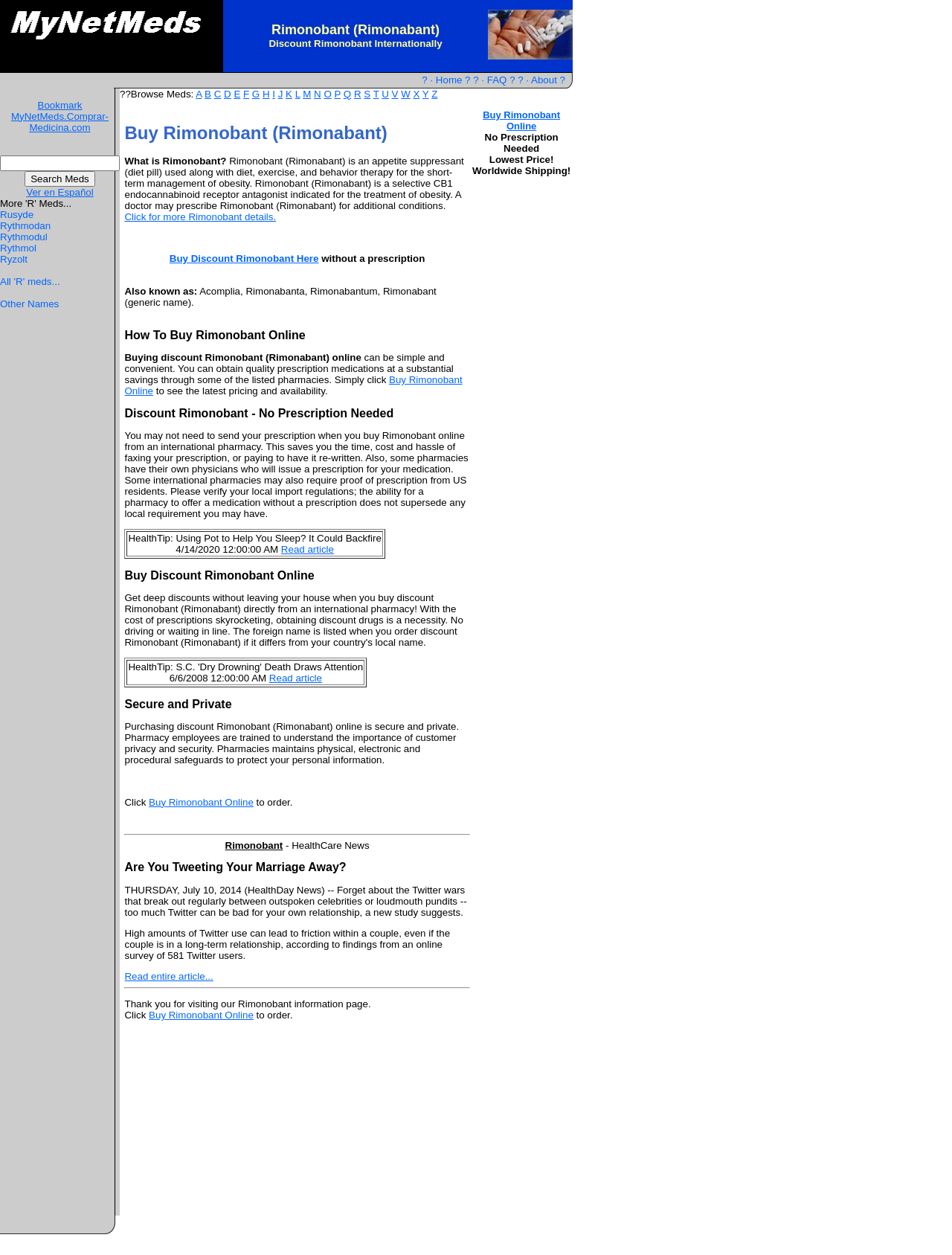Identify the bounding box coordinates for the UI element described as: "Other Names". The coordinates should be provided as four floats between 0 and 1: [left, top, right, bottom].

[0.0, 0.237, 0.062, 0.246]